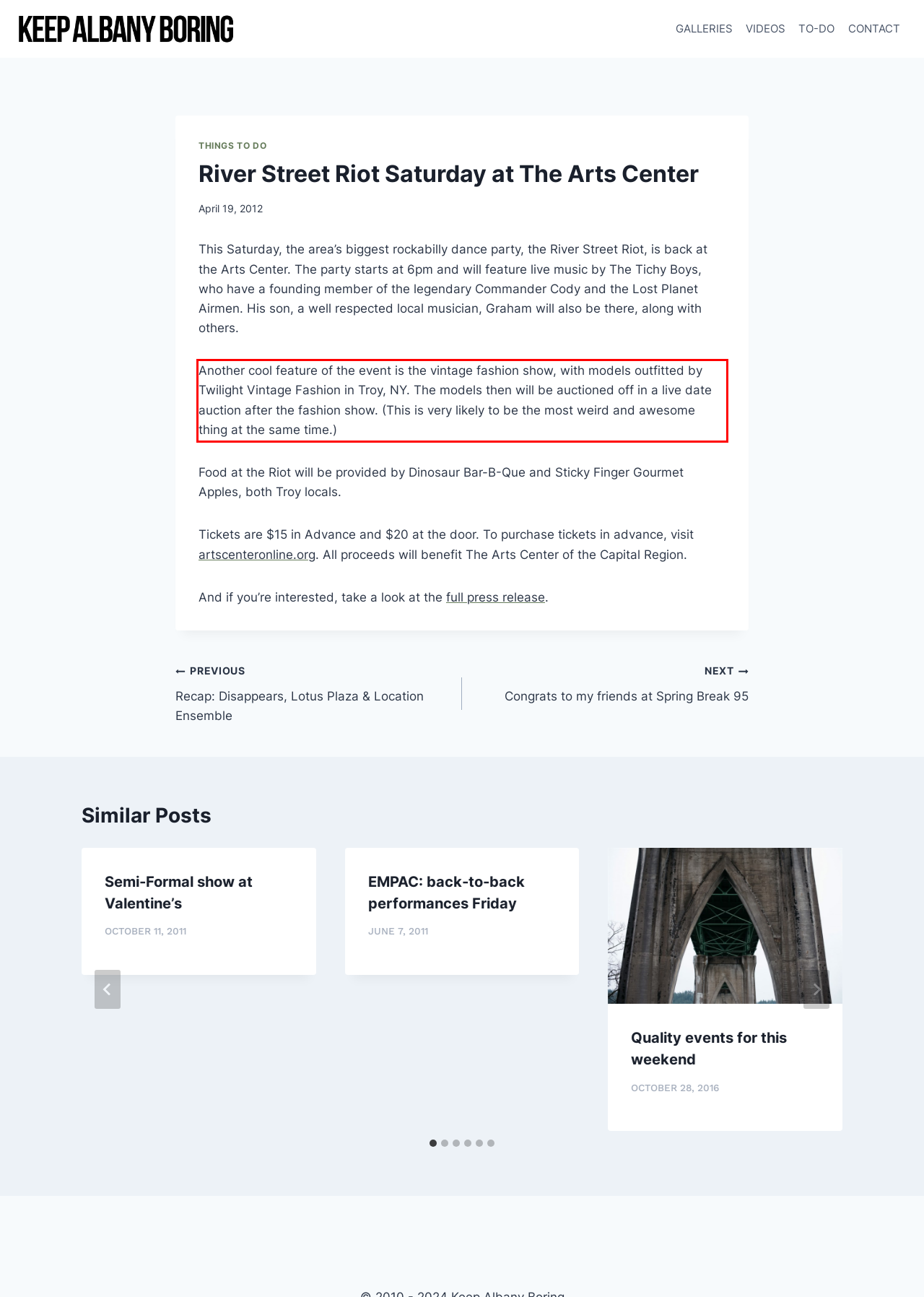Analyze the screenshot of a webpage where a red rectangle is bounding a UI element. Extract and generate the text content within this red bounding box.

Another cool feature of the event is the vintage fashion show, with models outfitted by Twilight Vintage Fashion in Troy, NY. The models then will be auctioned off in a live date auction after the fashion show. (This is very likely to be the most weird and awesome thing at the same time.)